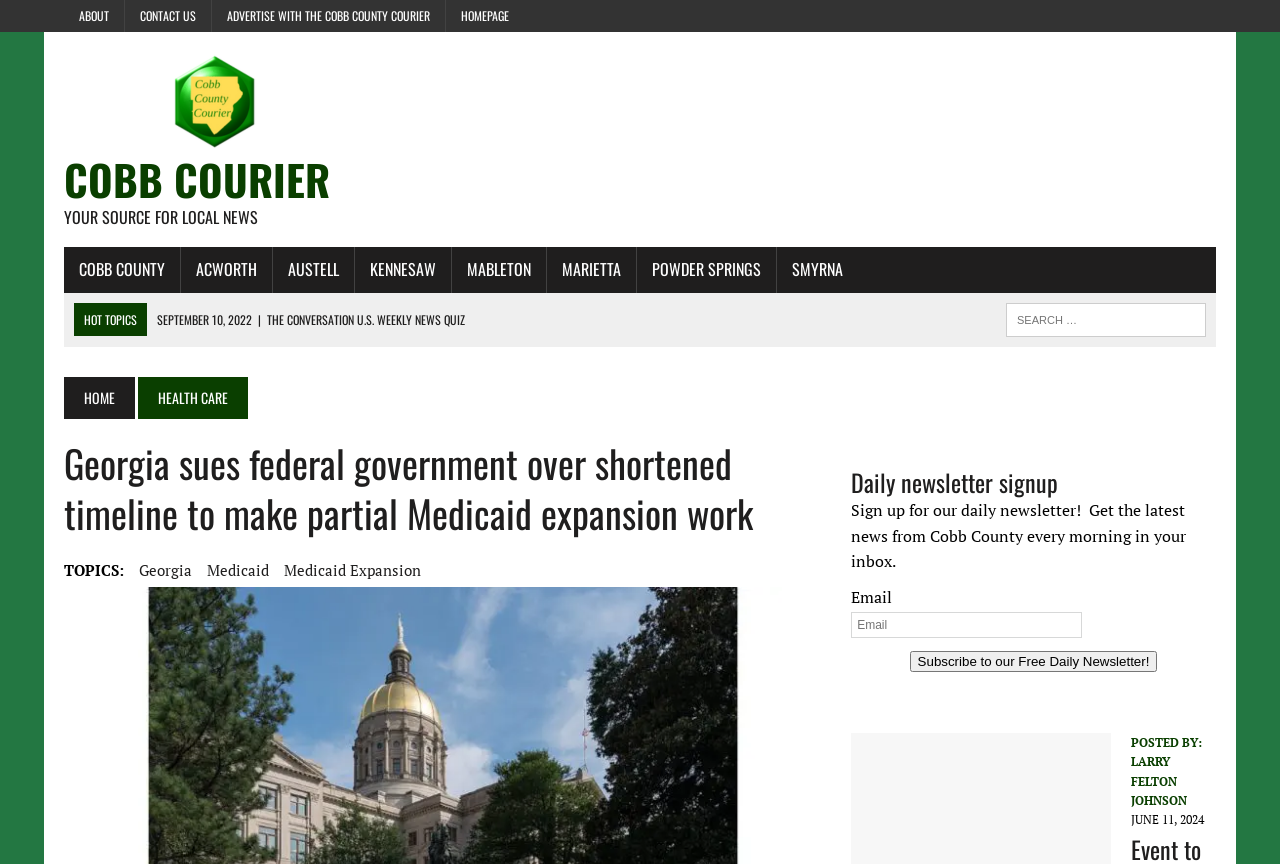Locate the UI element that matches the description Larry Felton Johnson in the webpage screenshot. Return the bounding box coordinates in the format (top-left x, top-left y, bottom-right x, bottom-right y), with values ranging from 0 to 1.

[0.884, 0.873, 0.927, 0.935]